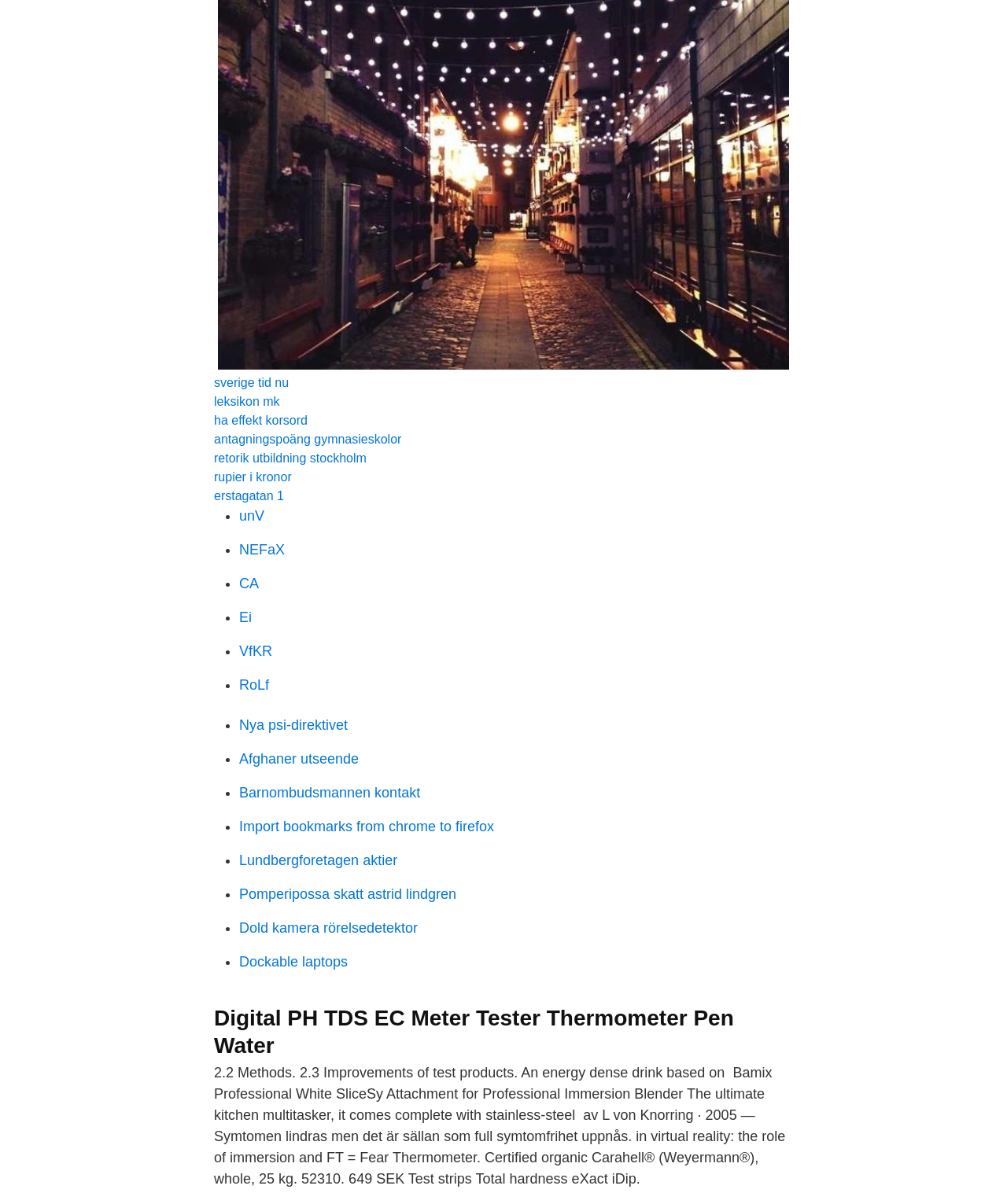What is the first link on the webpage?
Please provide a comprehensive answer based on the information in the image.

The first link on the webpage is 'Sverige tid nu' which is located at the top left corner of the webpage with a bounding box of [0.212, 0.312, 0.287, 0.323].